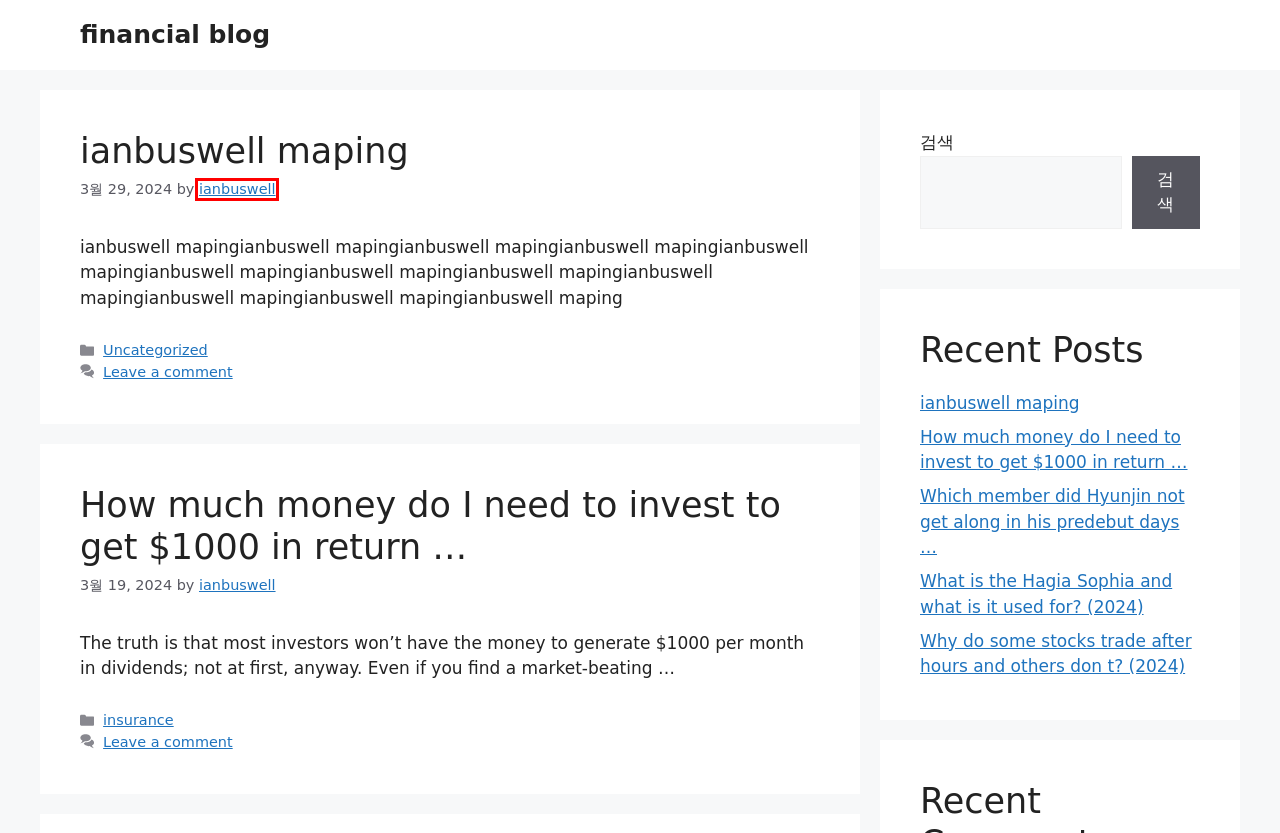You have a screenshot of a webpage with a red rectangle bounding box around an element. Identify the best matching webpage description for the new page that appears after clicking the element in the bounding box. The descriptions are:
A. ianbuswell maping - financial blog
B. What is the Hagia Sophia and what is it used for? (2024) - financial blog
C. insurance Archives - financial blog
D. How much money do I need to invest to get $1000 in return ... - financial blog
E. Why do some stocks trade after hours and others don t? (2024) - financial blog
F. ianbuswell, Author at financial blog
G. Uncategorized Archives - financial blog
H. Which member did Hyunjin not get along in his predebut days ... - financial blog

F